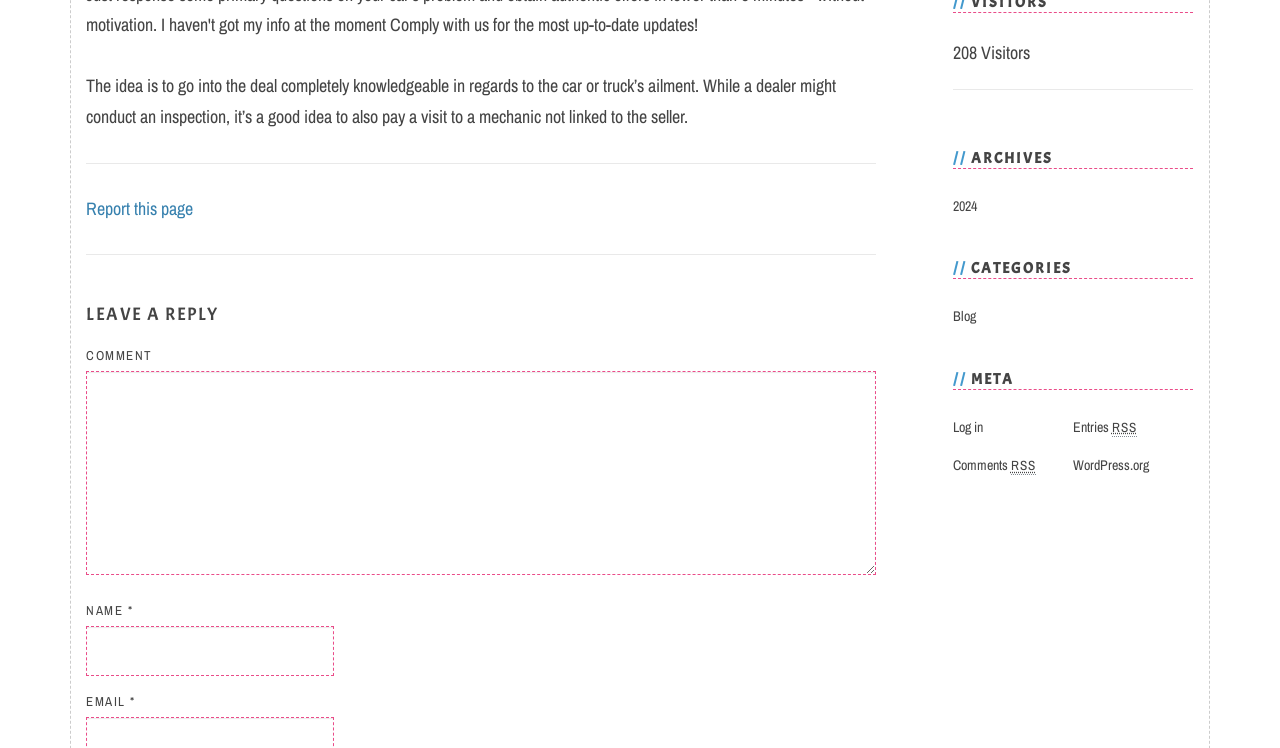Locate the bounding box coordinates of the element that should be clicked to fulfill the instruction: "Enter your comment".

[0.067, 0.496, 0.684, 0.769]